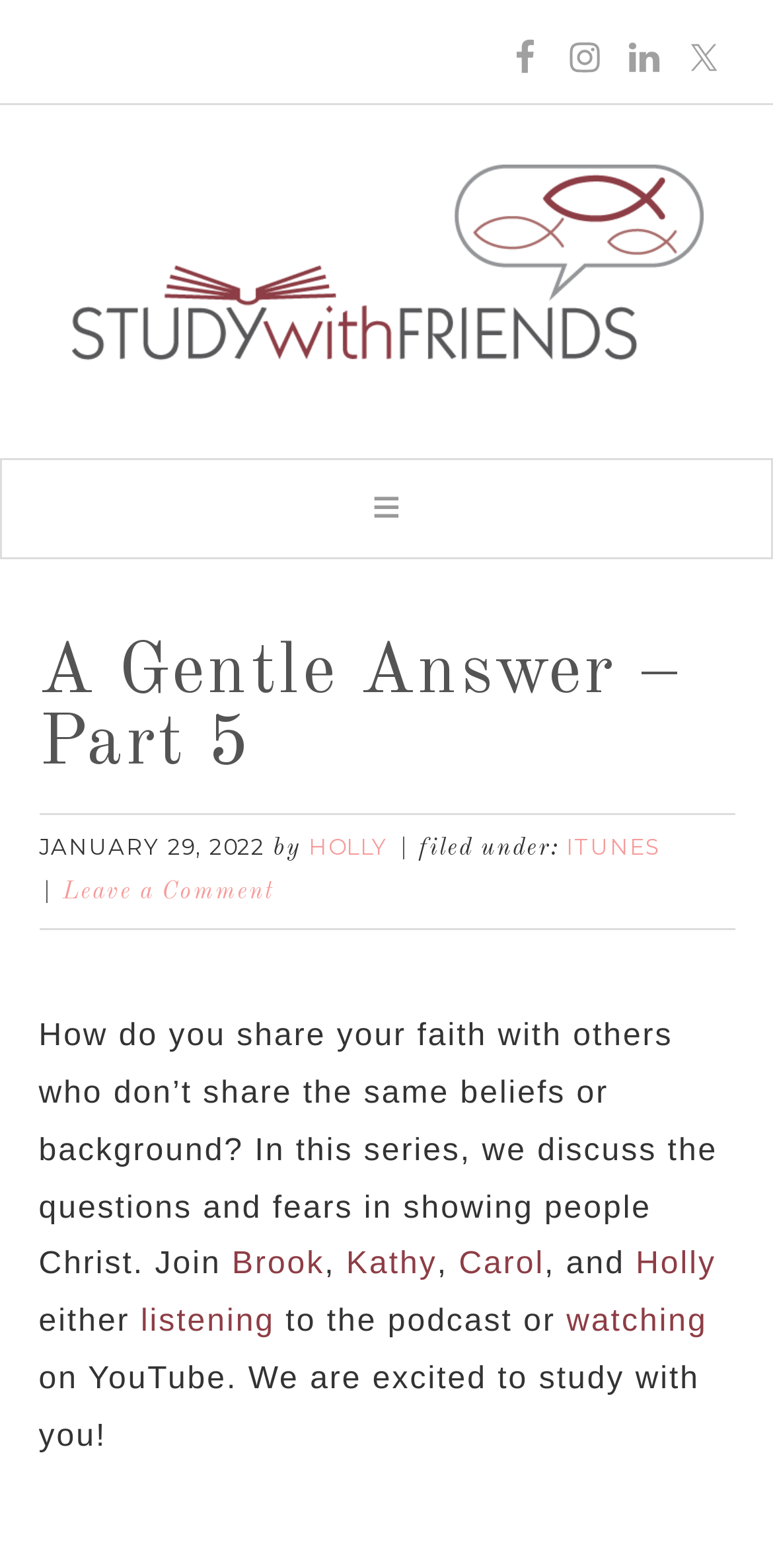Provide a brief response to the question below using a single word or phrase: 
Who is the author of the article?

Holly